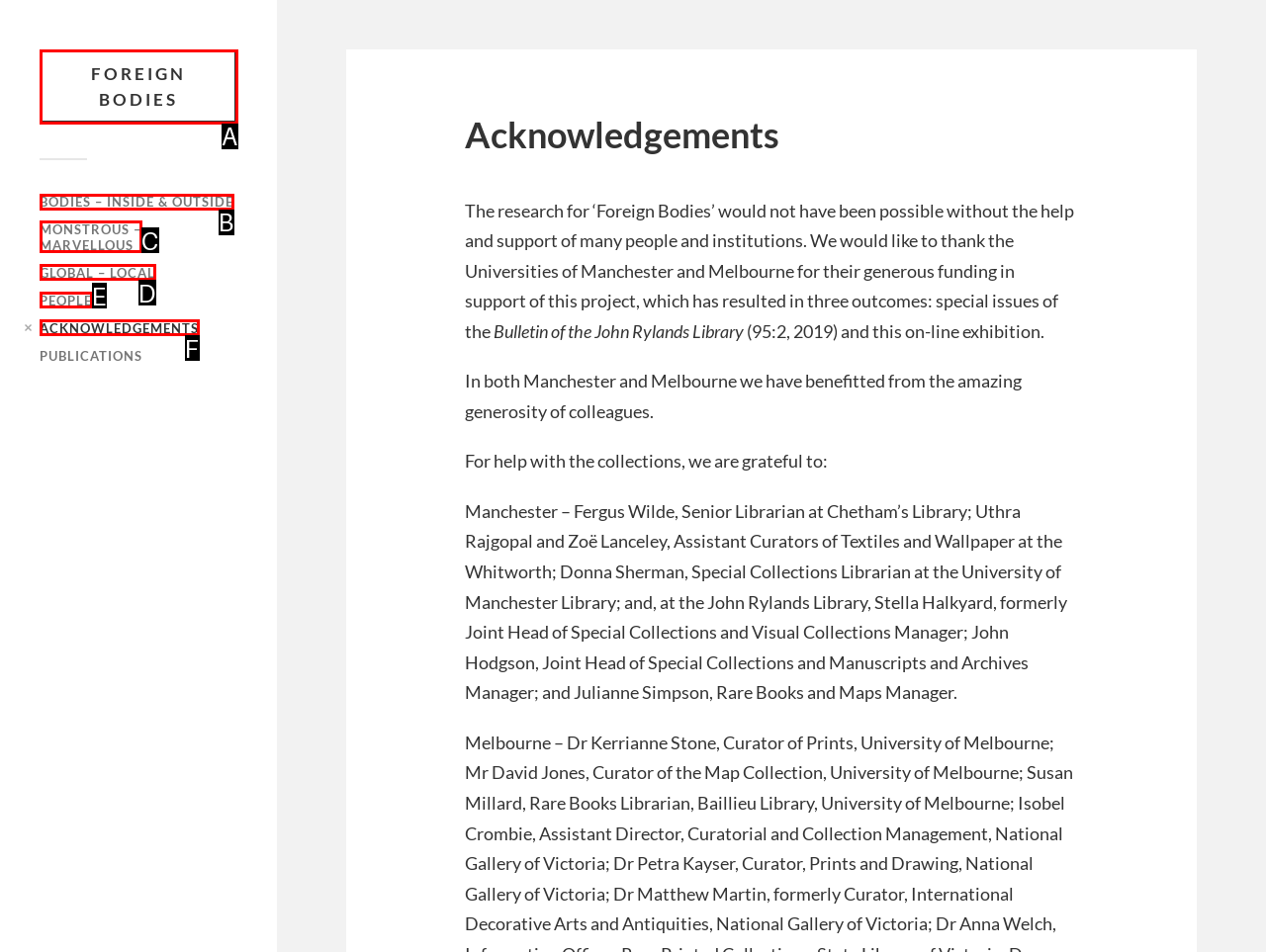Select the letter that corresponds to the description: Scores. Provide your answer using the option's letter.

None